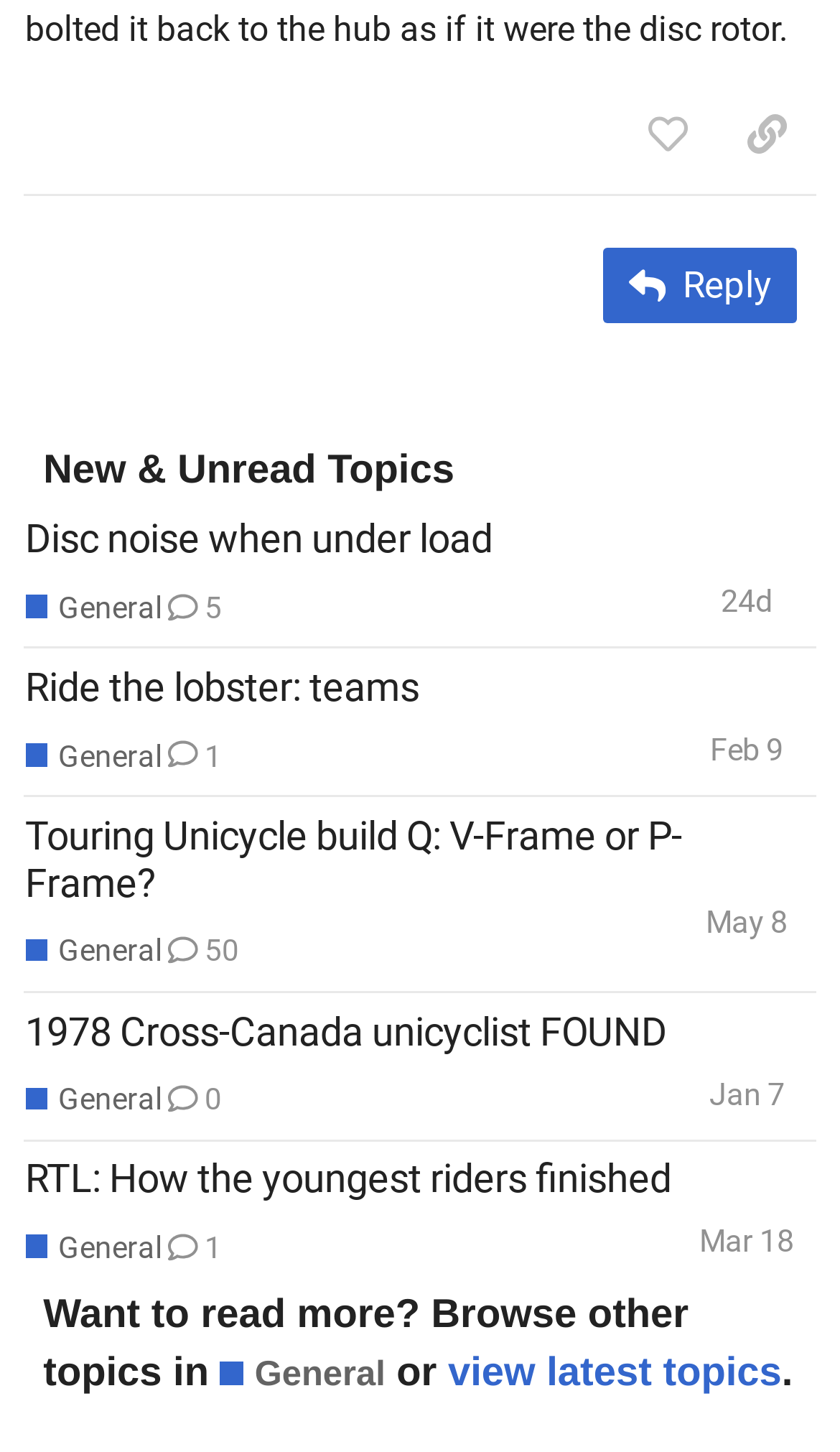Locate the bounding box coordinates for the element described below: "view latest topics". The coordinates must be four float values between 0 and 1, formatted as [left, top, right, bottom].

[0.533, 0.928, 0.931, 0.959]